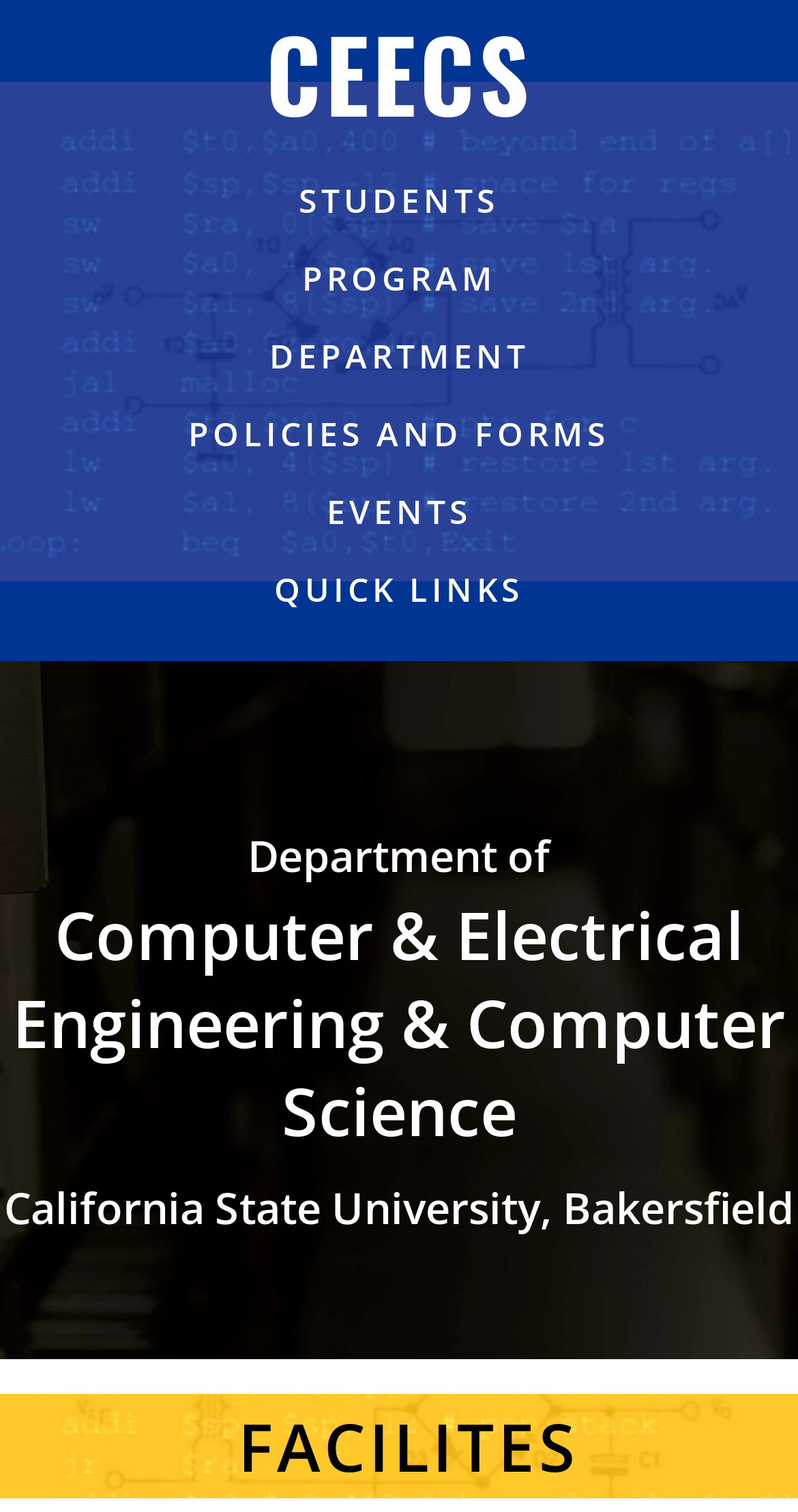Create a full and detailed caption for the entire webpage.

The webpage is about the Department of Computer and Electrical Engineering and Computer Science at the California State University, Bakersfield. At the top of the page, there is a link labeled "CEECS" that spans the entire width of the page. Below the link, there are six buttons arranged horizontally, labeled "STUDENTS", "PROGRAM", "DEPARTMENT", "POLICIES AND FORMS", "EVENTS", and "QUICK LINKS", respectively. 

Further down the page, there is a prominent heading that displays the department's name. Below this heading, there is another heading labeled "FACILITES", which is positioned near the bottom of the page.